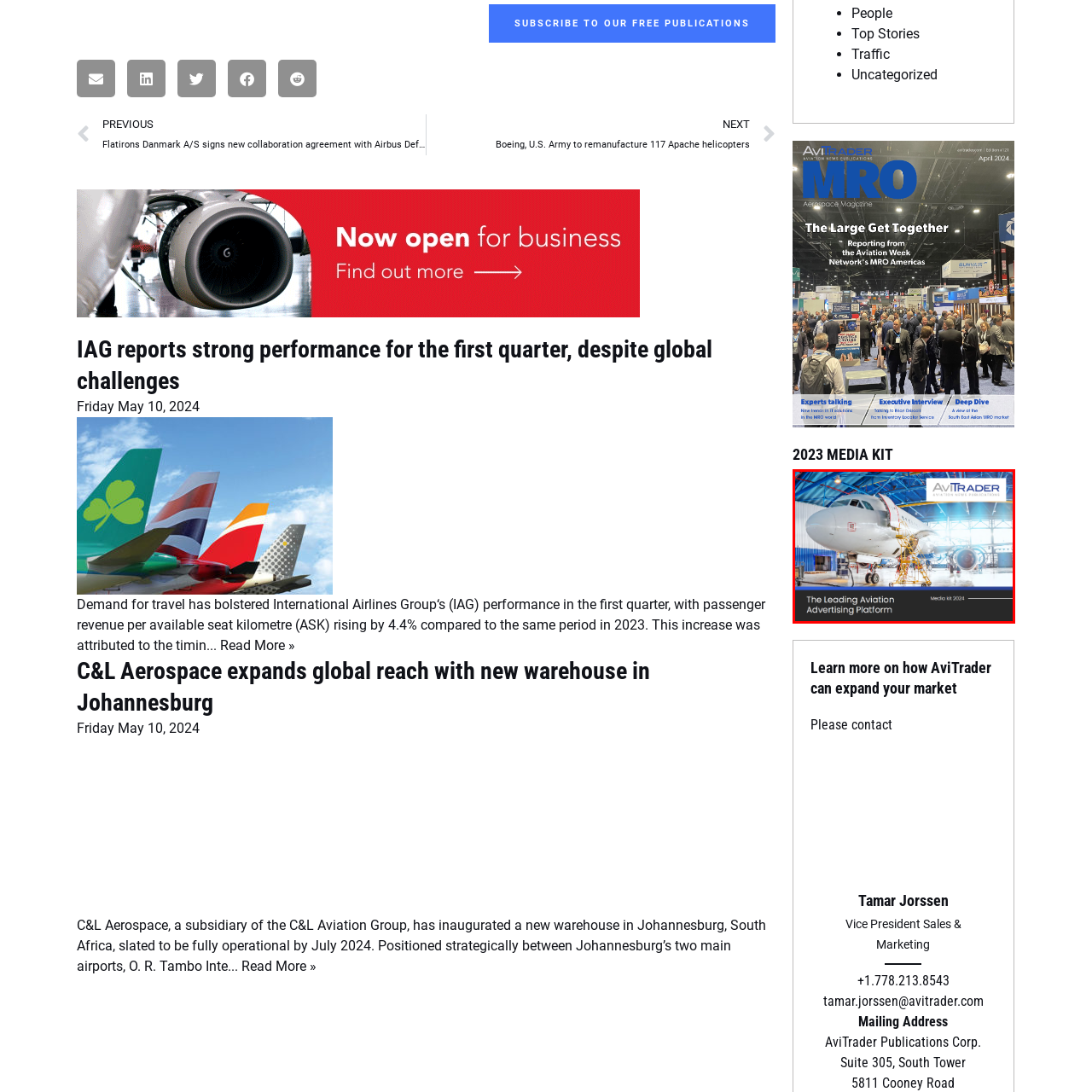Provide an in-depth description of the scene highlighted by the red boundary in the image.

The image showcases a visually striking media kit for AviTrader, prominently featuring an aircraft within a modern hangar setting. The kit is titled "The Leading Aviation Advertising Platform," highlighting AviTrader’s prominent role in the aviation advertising sector. The sleek design integrates the AviTrader logo at the top, reinforcing brand identity. Below the title, the year "2024" is clearly indicated, suggesting a fresh and updated approach to their advertising strategies. The background, with bright, open spaces and structural elements typical of an aircraft hangar, conveys a sense of professionalism and innovation within the aviation industry. This media kit serves as a vital resource for potential advertisers interested in the aviation market.